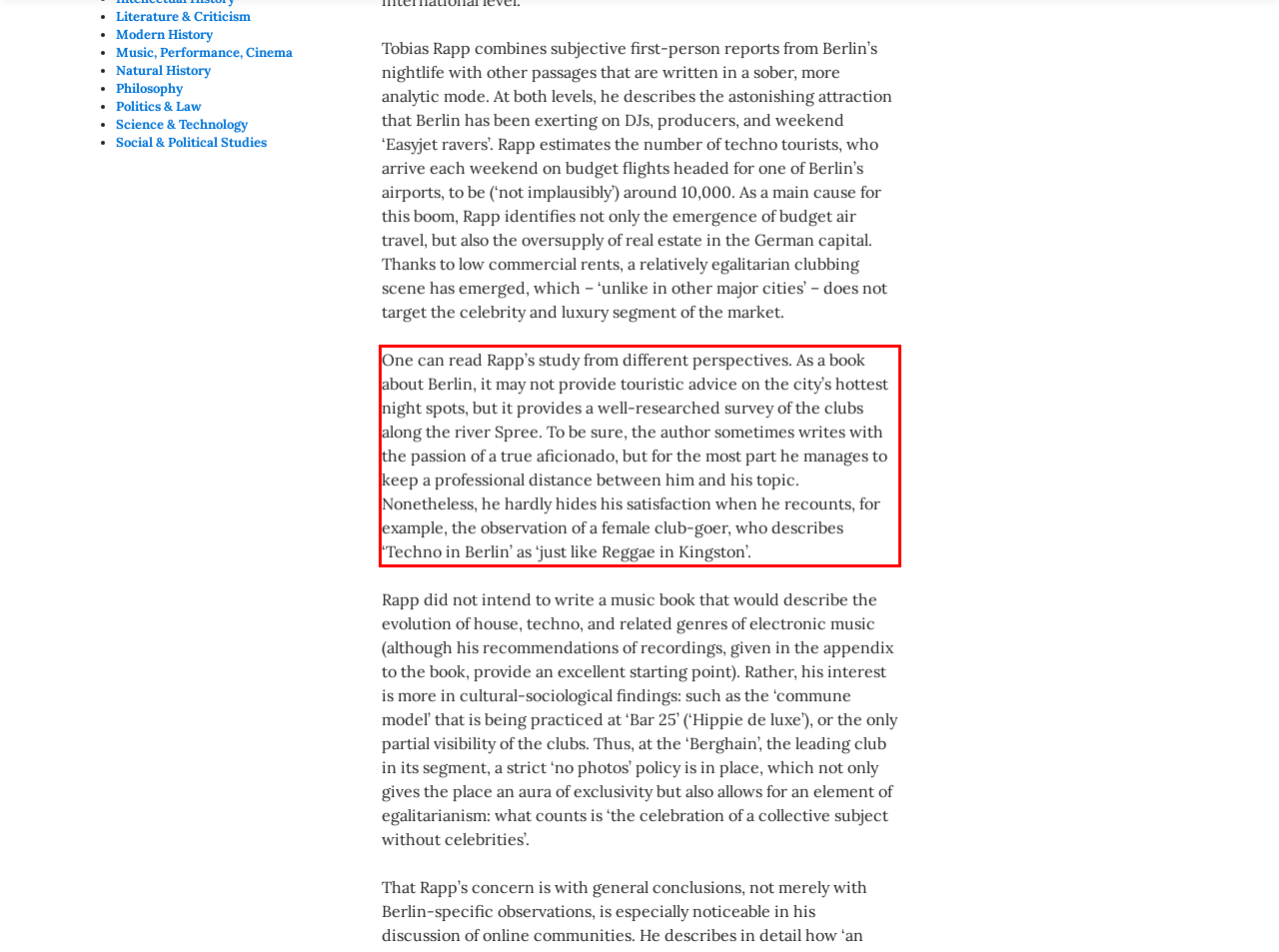Please extract the text content within the red bounding box on the webpage screenshot using OCR.

One can read Rapp’s study from different perspectives. As a book about Berlin, it may not provide touristic advice on the city’s hottest night spots, but it provides a well-researched survey of the clubs along the river Spree. To be sure, the author sometimes writes with the passion of a true aficionado, but for the most part he manages to keep a professional distance between him and his topic. Nonetheless, he hardly hides his satisfaction when he recounts, for example, the observation of a female club-goer, who describes ‘Techno in Berlin’ as ‘just like Reggae in Kingston’.